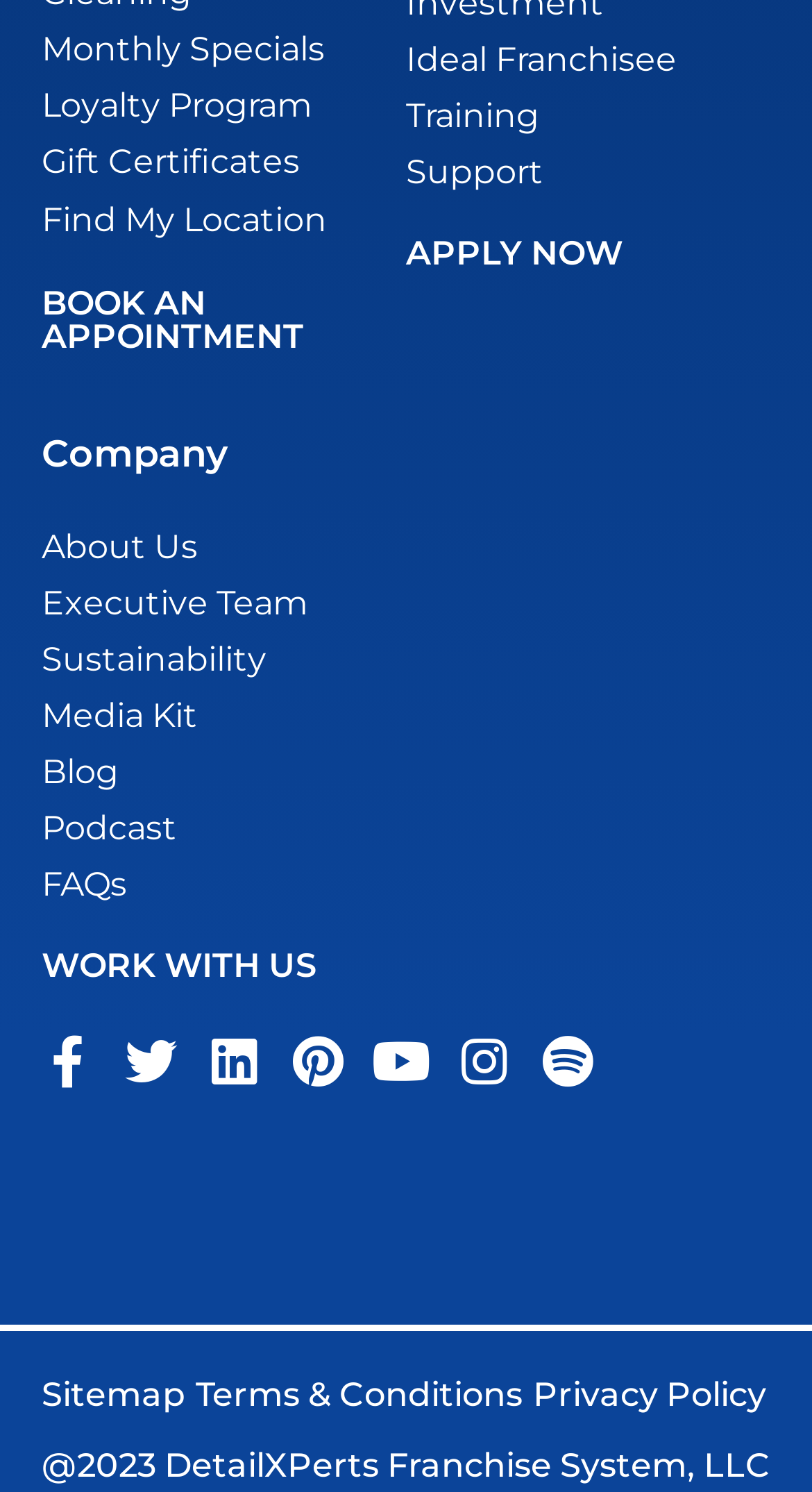Give a concise answer using one word or a phrase to the following question:
How many social media links are there?

8